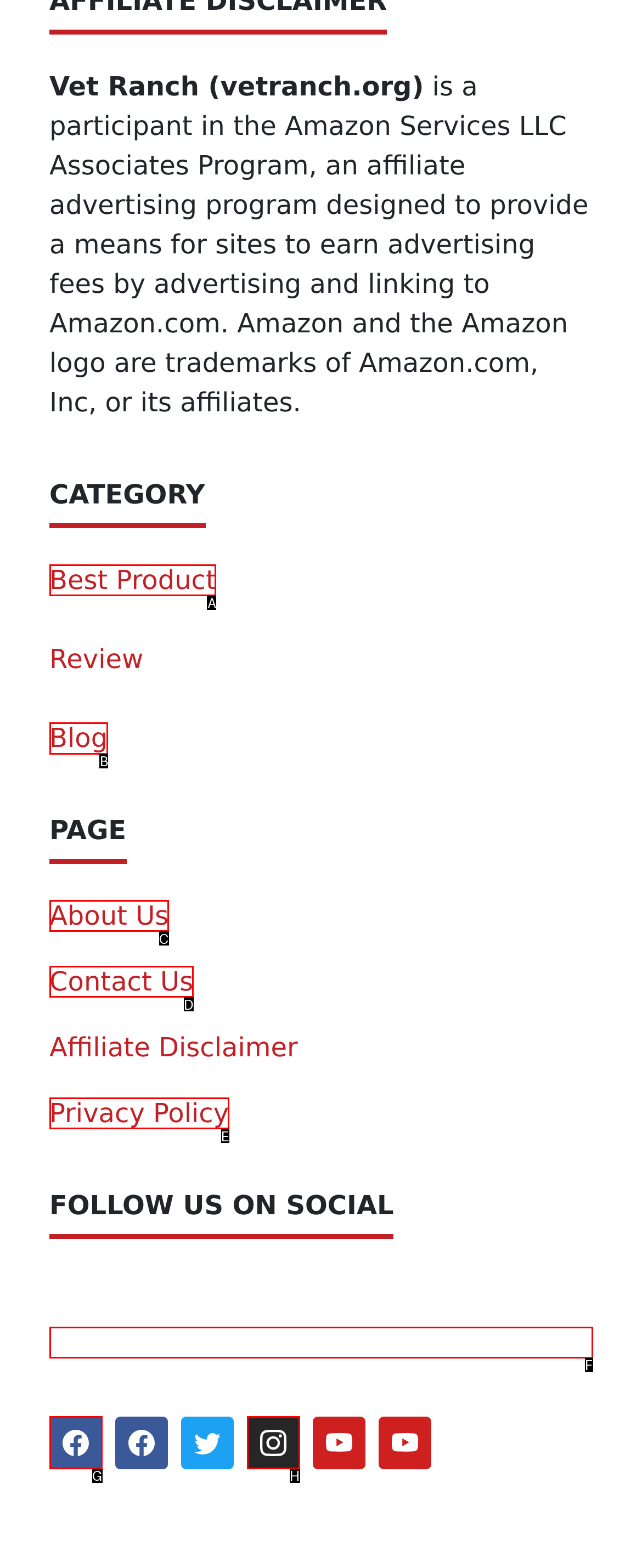Tell me which letter corresponds to the UI element that should be clicked to fulfill this instruction: Check the Blog
Answer using the letter of the chosen option directly.

B